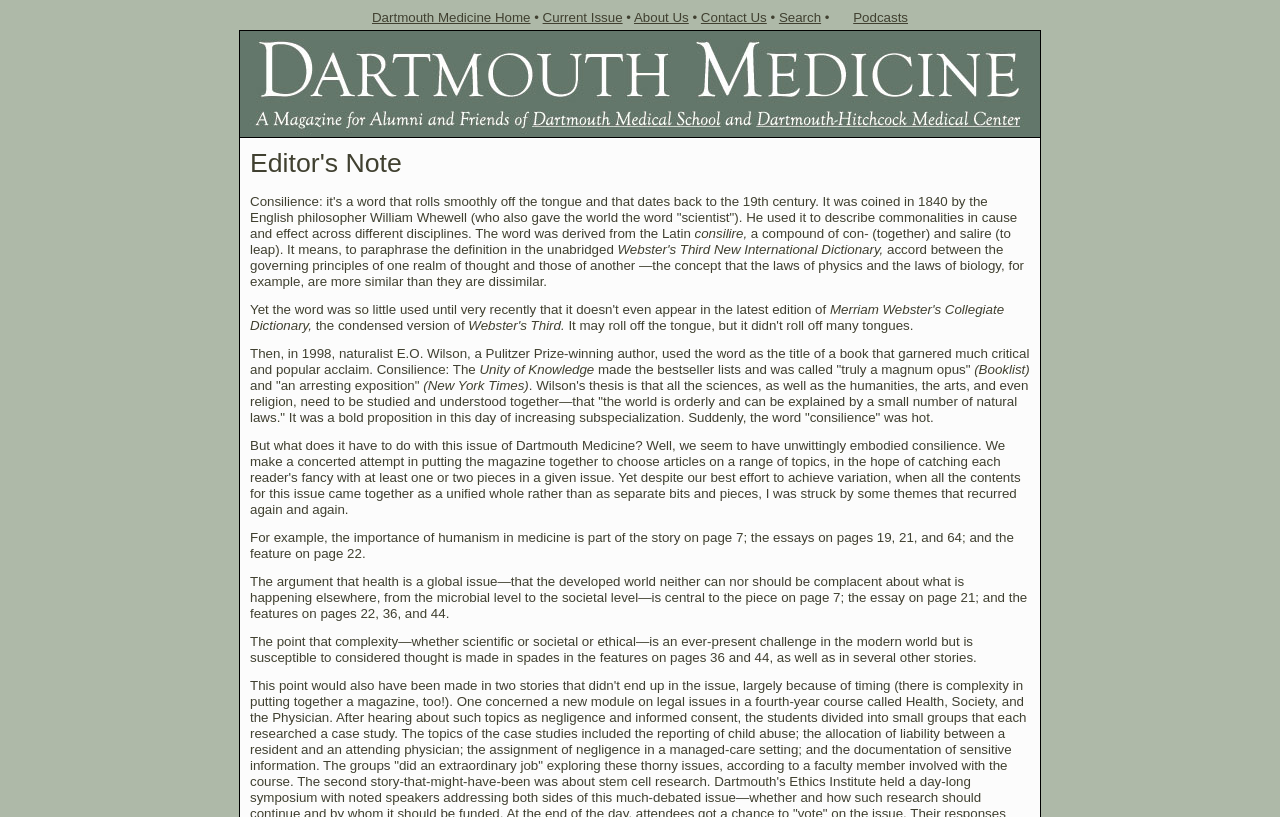Illustrate the webpage thoroughly, mentioning all important details.

The webpage is the Dartmouth Medicine Magazine, specifically the Spring 2000 issue. At the top, there is a horizontal navigation bar with links to "Dartmouth Medicine Home", "Current Issue", "About Us", "Contact Us", and "Search", separated by bullet points. To the left of the navigation bar, there is a large image of the Dartmouth Medicine logo.

Below the navigation bar, there is a long article that spans most of the page. The article discusses the concept of "consilience", a word coined by William Whewell in 1840 to describe commonalities in cause and effect across different disciplines. The article explains the origin of the word, its meaning, and its recent popularization by naturalist E.O. Wilson in his book "Consilience: The Unity of Knowledge". The article also mentions how the concept of consilience is relevant to various fields, including medicine, and highlights specific stories and essays within the magazine that illustrate this concept.

The article is divided into several paragraphs, with some quotes and references to book reviews and publications. The text is dense and academic in tone, suggesting that the magazine is targeted towards an educated audience interested in medicine and science.